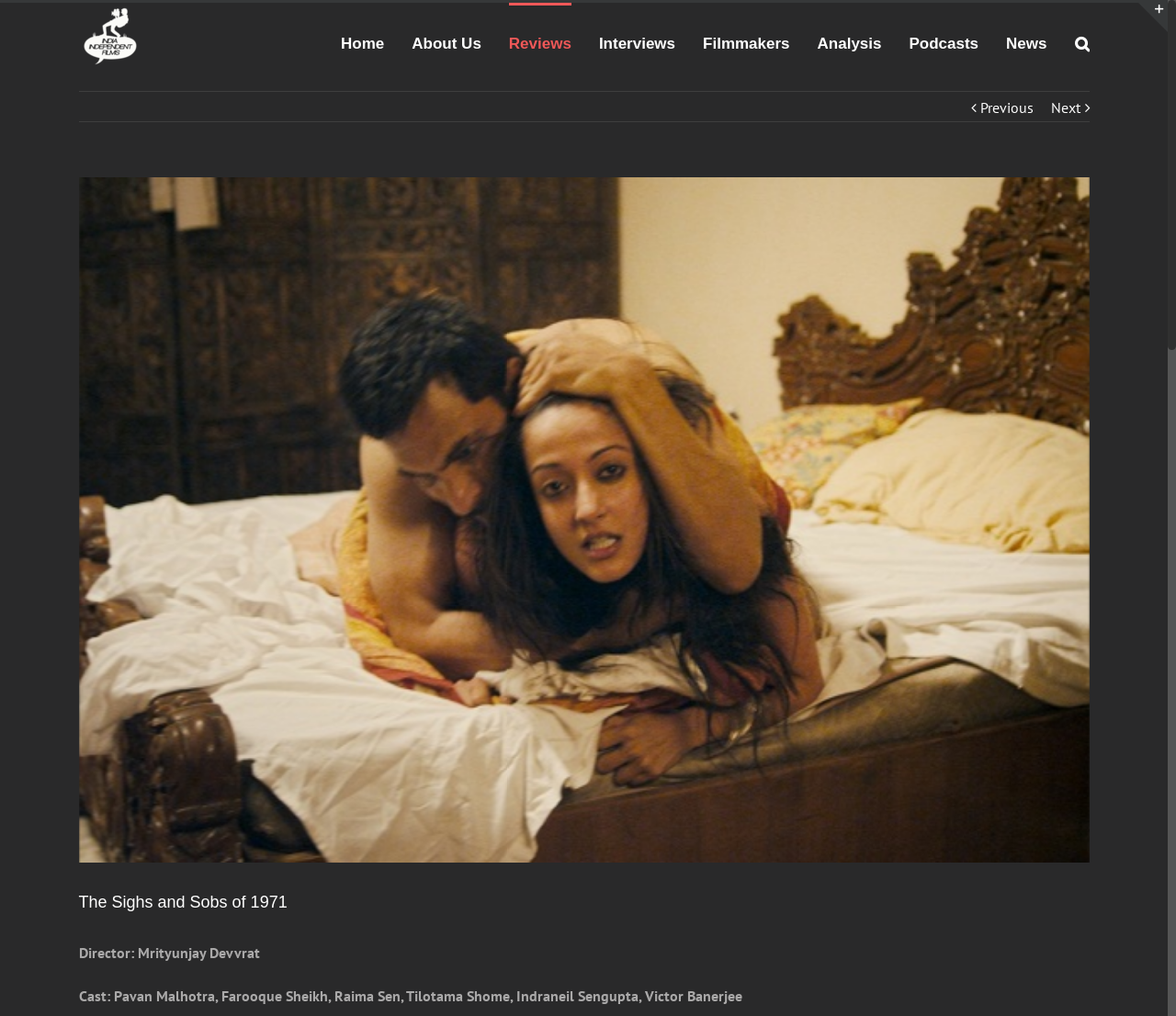What is the name of the director of the film?
Provide a detailed answer to the question using information from the image.

According to the webpage content, the director of the film is Mrityunjay Devvrat, as mentioned in the 'Director:' section.